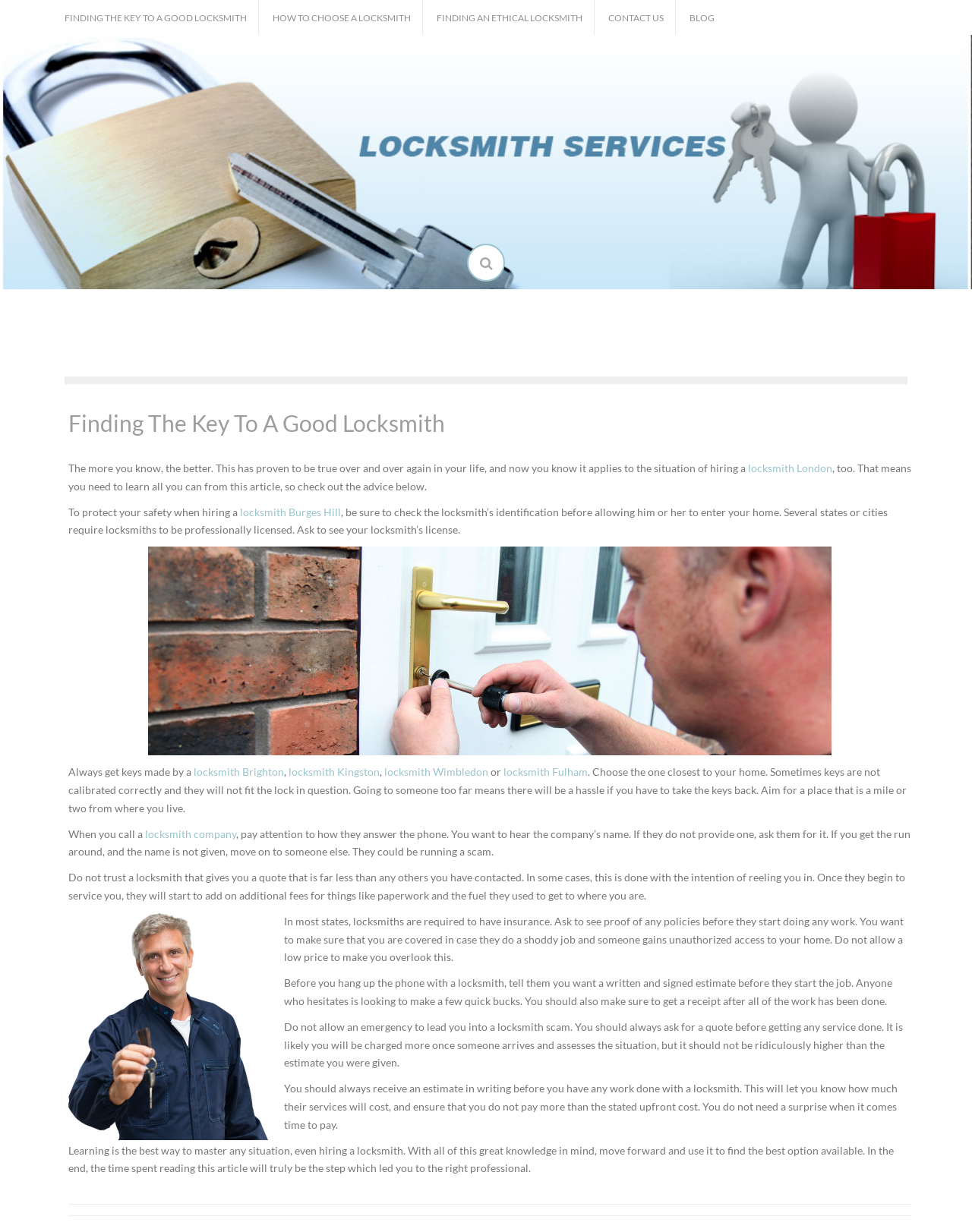Determine the bounding box coordinates of the clickable region to carry out the instruction: "Check the 'locksmith London' link".

[0.77, 0.375, 0.856, 0.385]